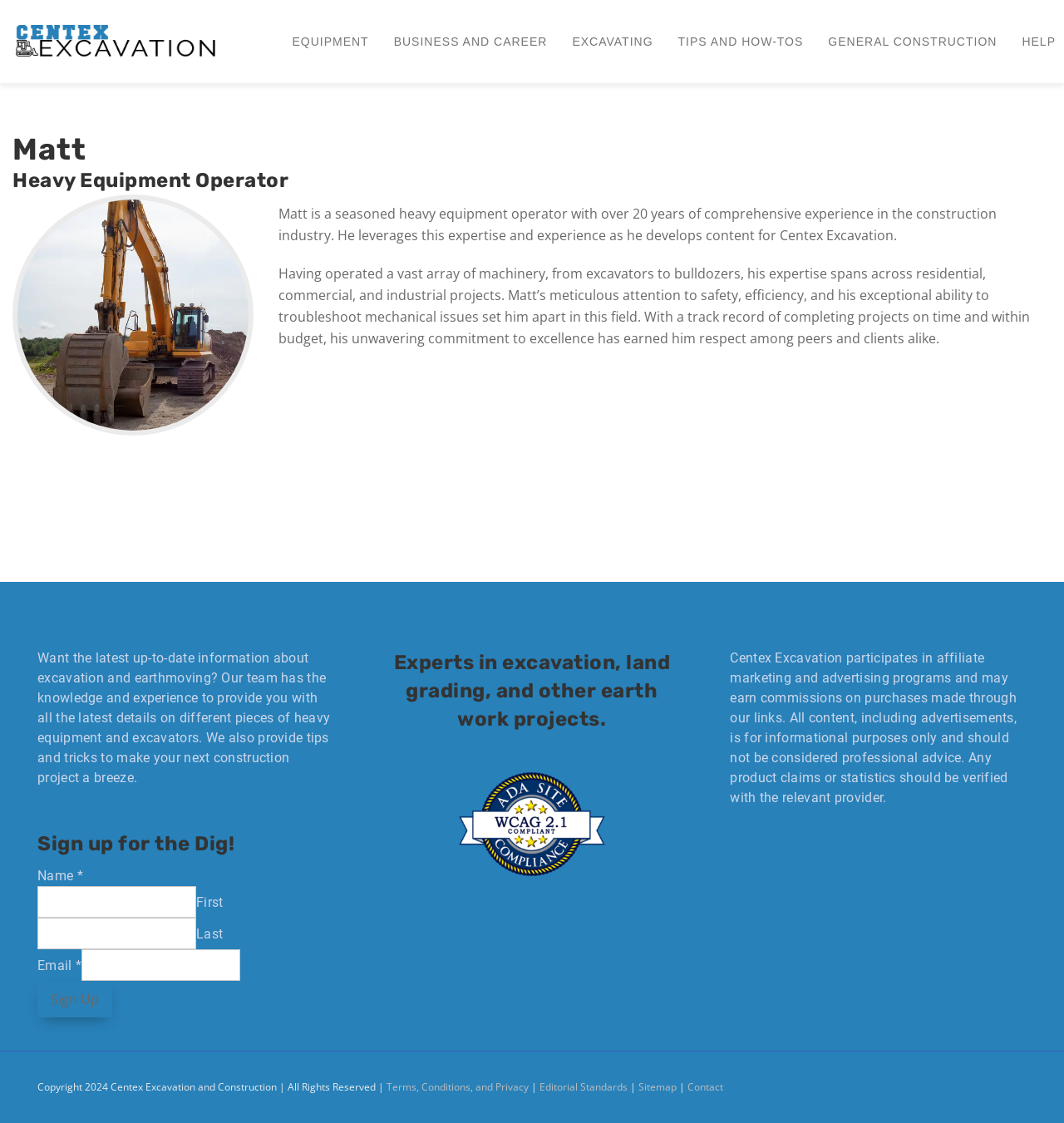Describe the webpage in detail, including text, images, and layout.

The webpage is about Matt, a heavy equipment operator, and Centex Excavation, a construction company. At the top, there is a logo and a link to Centex Excavation, accompanied by a search bar with a "Search" button. Below the search bar, there are six links to different sections of the website, including "EQUIPMENT", "BUSINESS AND CAREER", "EXCAVATING", "TIPS AND HOW-TOS", "GENERAL CONSTRUCTION", and "HELP".

On the left side, there is a profile section with a heading "Matt" and a subheading "Heavy Equipment Operator". Below the headings, there is a profile picture of Matt, followed by a brief introduction to his experience and expertise in the construction industry. The introduction is divided into two paragraphs, describing his background and skills.

On the right side, there are three complementary sections. The first section has a heading "Want the latest up-to-date information about excavation and earthmoving?" and a brief description of the website's content. The second section has a heading "Sign up for the Dig!" and a form to enter name and email to sign up for a newsletter. The third section has a heading "Experts in excavation, land grading, and other earth work projects." and a brief description of Centex Excavation's services.

Below the profile section, there is another complementary section with an image of a WCAG 2.1 Compliance logo. Next to it, there is a section with a disclaimer about affiliate marketing and advertising programs.

At the bottom of the page, there is a copyright notice and links to "Terms, Conditions, and Privacy", "Editorial Standards", "Sitemap", and "Contact".